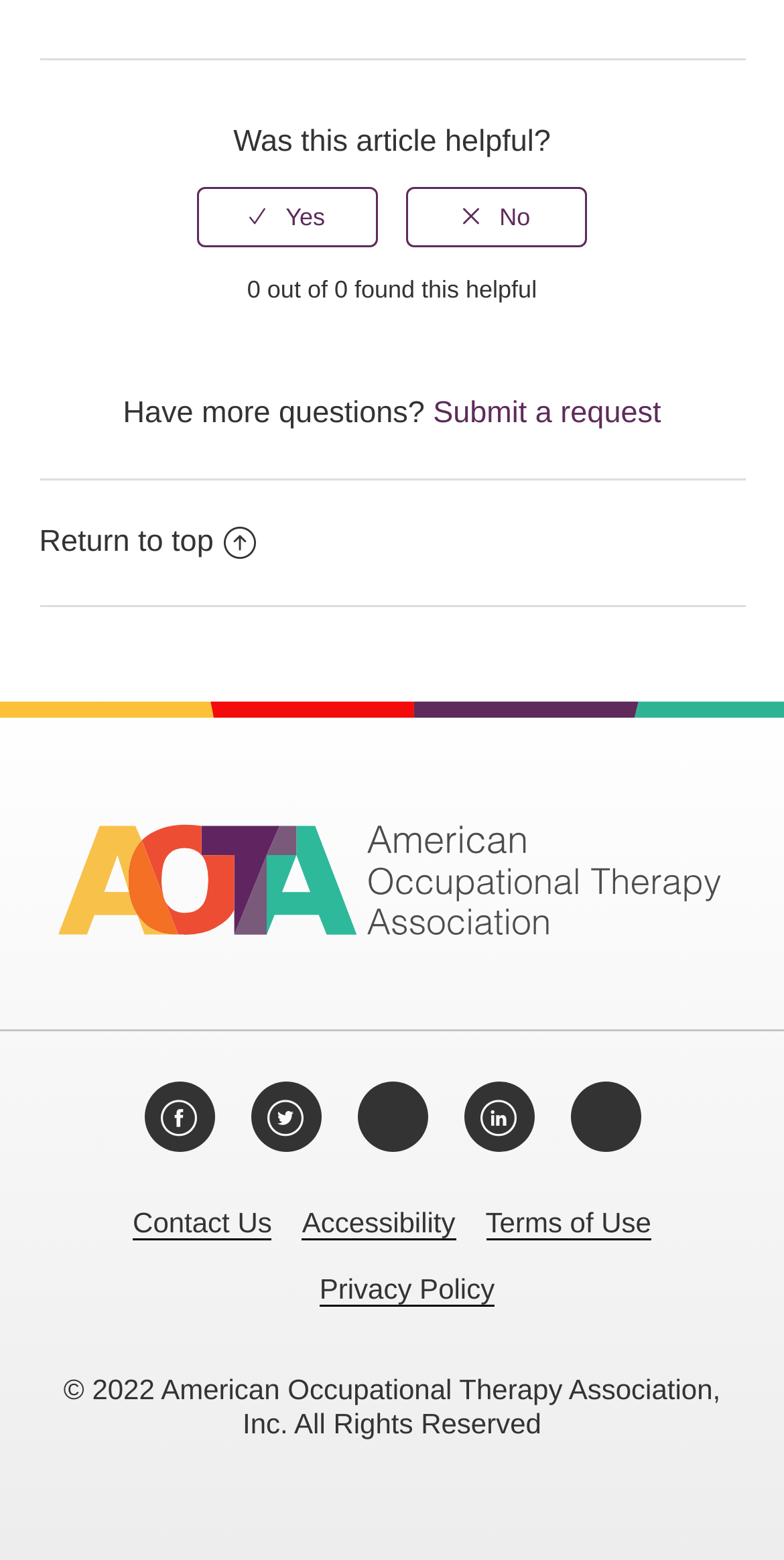Please indicate the bounding box coordinates for the clickable area to complete the following task: "Go to Facebook". The coordinates should be specified as four float numbers between 0 and 1, i.e., [left, top, right, bottom].

[0.183, 0.693, 0.273, 0.739]